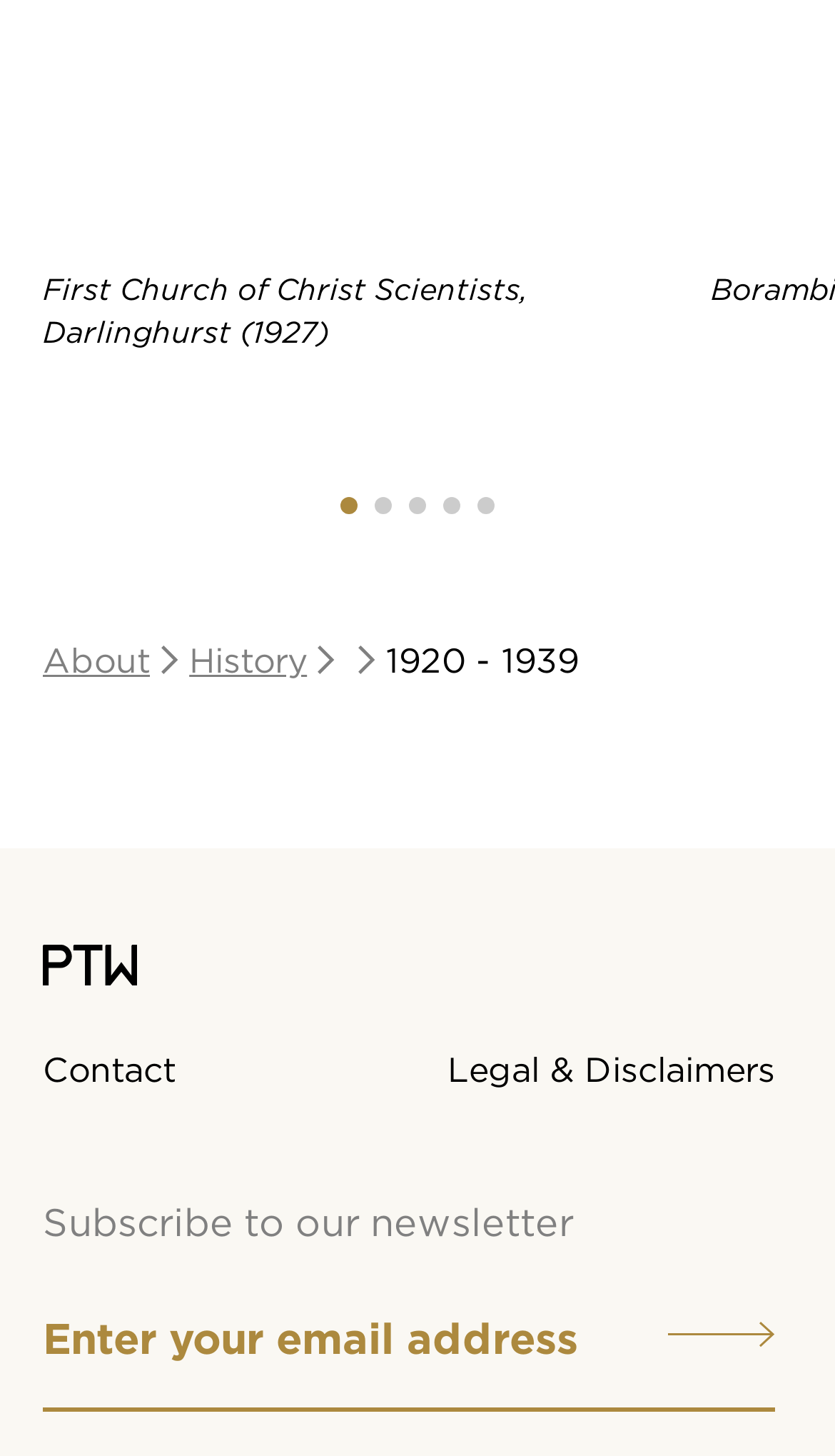How many links are present in the top navigation bar?
Based on the image, respond with a single word or phrase.

3